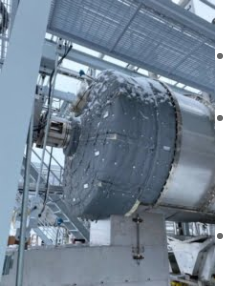Respond with a single word or phrase to the following question:
What is the benefit of the removable and reusable design?

Regular access to equipment